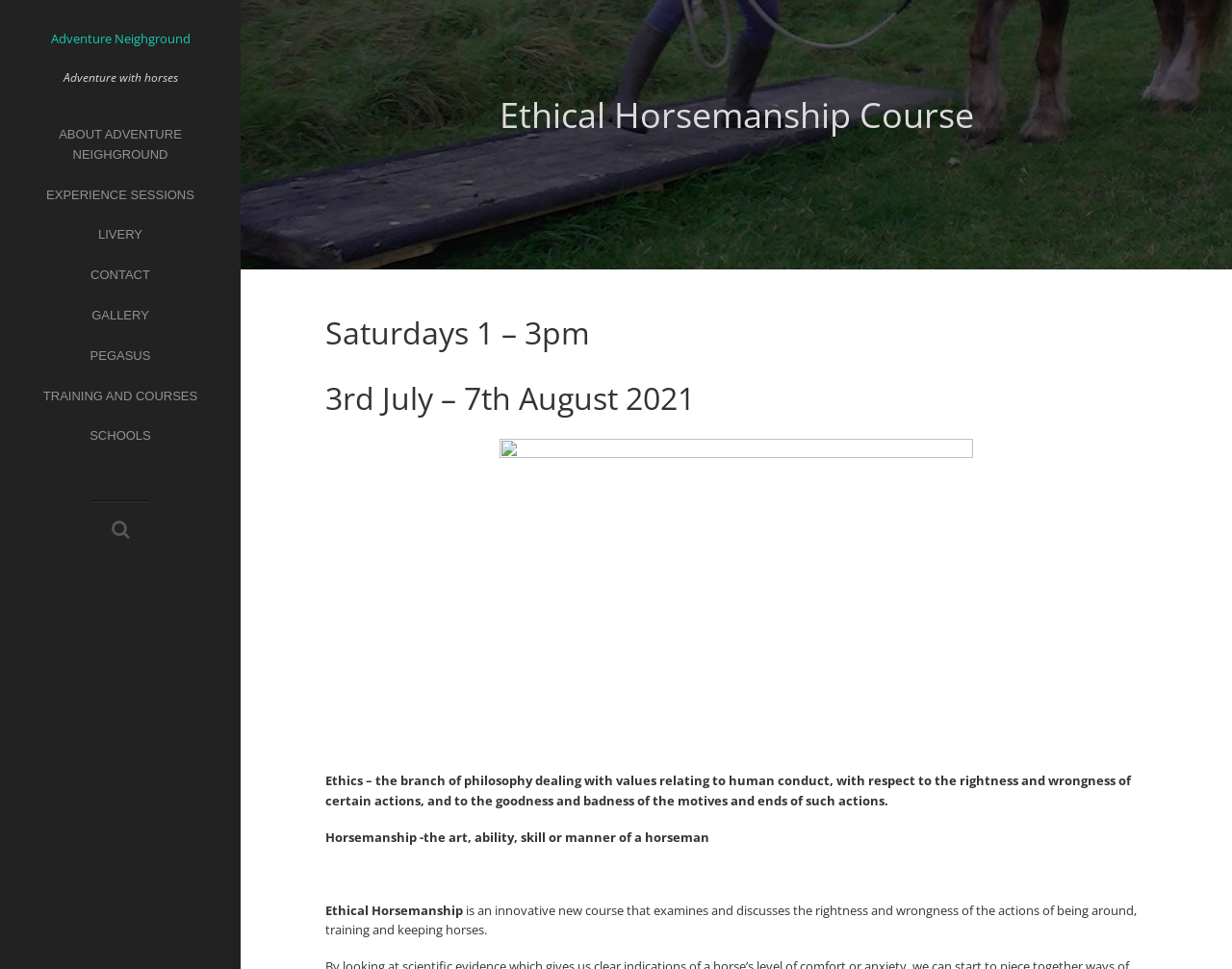Examine the image carefully and respond to the question with a detailed answer: 
What is the focus of the Ethical Horsemanship course?

The question asks for the focus of the Ethical Horsemanship course, which can be found in the StaticText element 'Ethical Horsemanship is an innovative new course that examines and discusses the rightness and wrongness of the actions of being around, training and keeping horses.' with bounding box coordinates [0.264, 0.93, 0.923, 0.969].